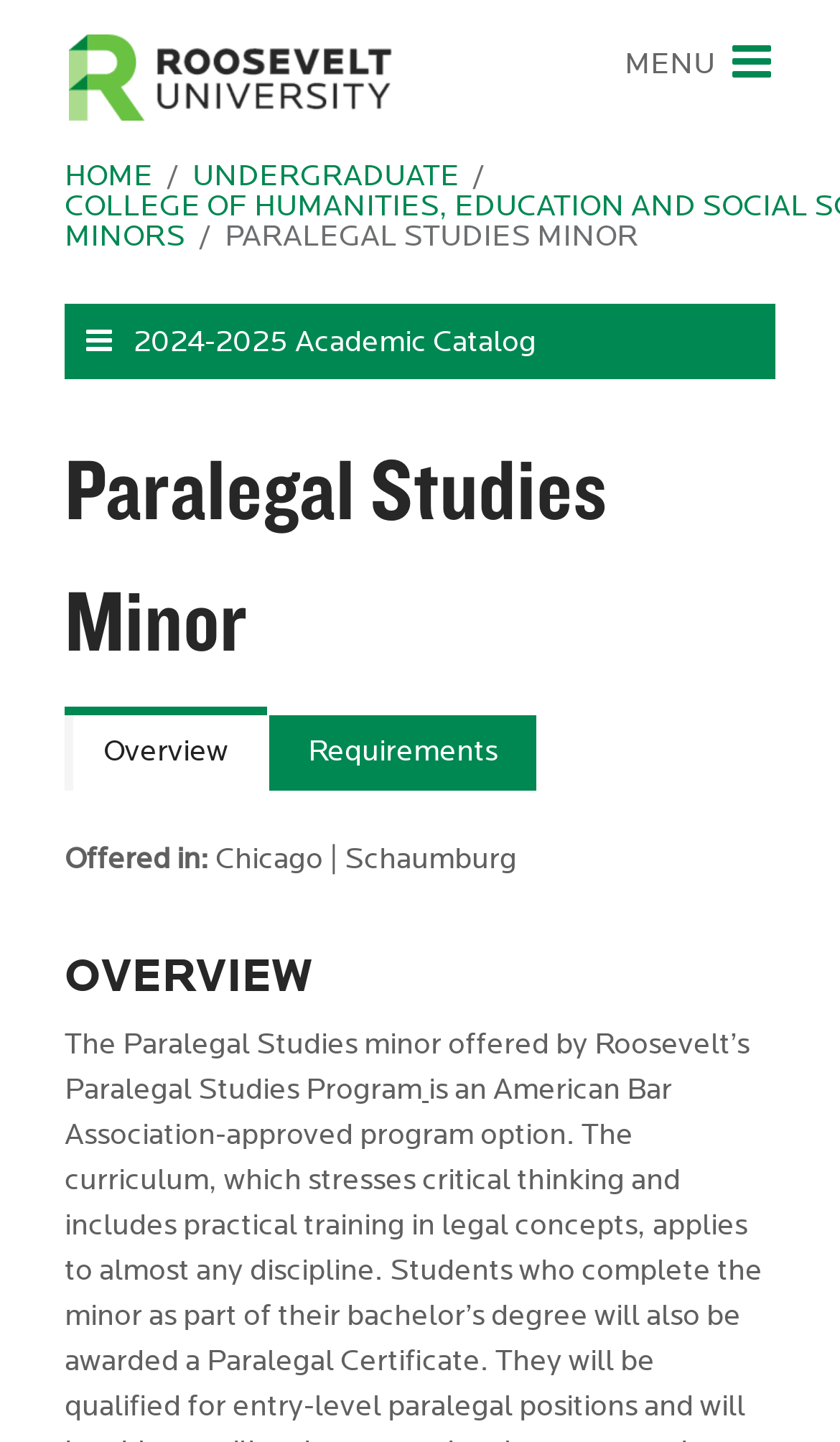Locate the bounding box coordinates of the clickable region to complete the following instruction: "Click the MENU button."

[0.662, 0.0, 1.0, 0.079]